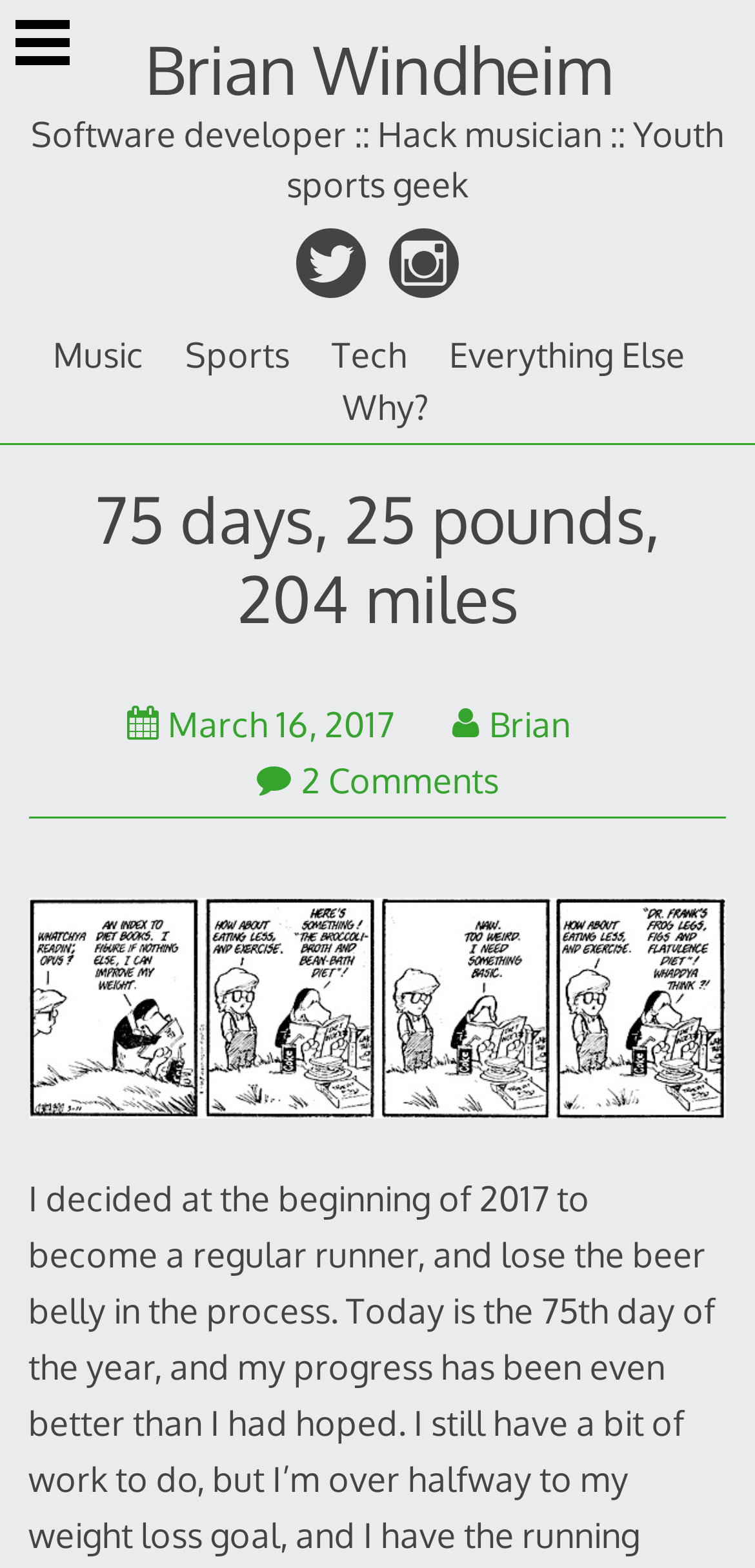How many comments are there on the post?
Based on the screenshot, answer the question with a single word or phrase.

2